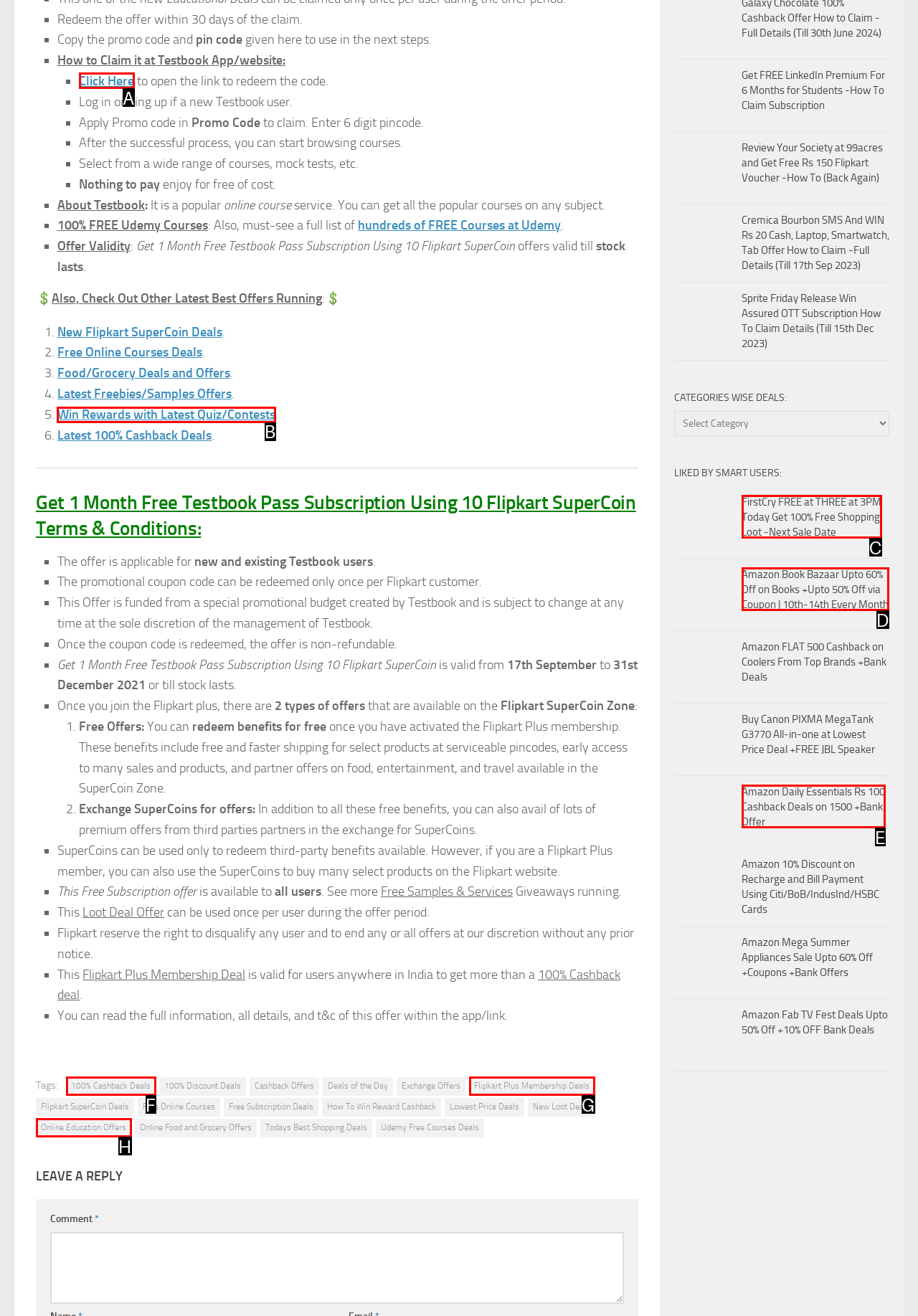Given the task: Click on the 'Home' link, indicate which boxed UI element should be clicked. Provide your answer using the letter associated with the correct choice.

None